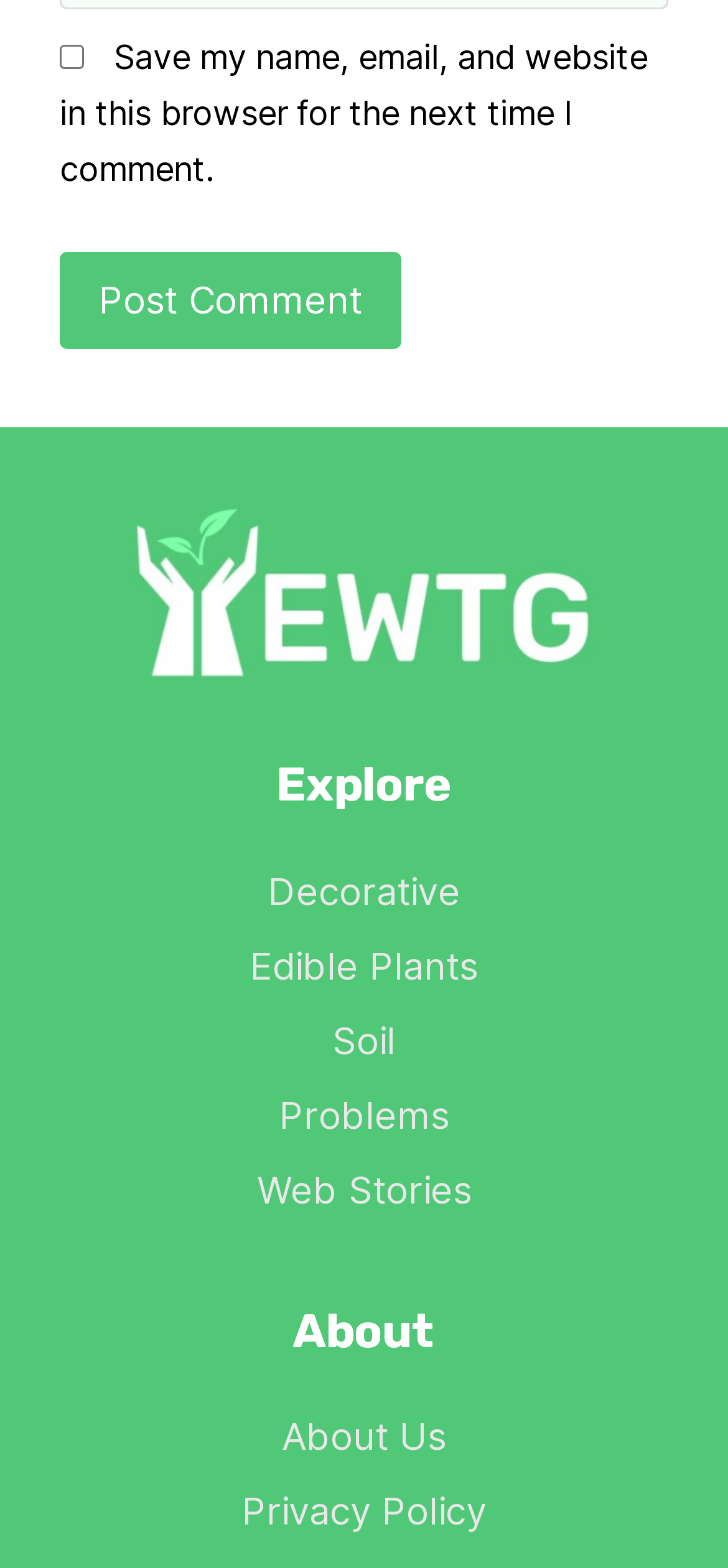Find the bounding box coordinates of the element you need to click on to perform this action: 'View recent posts'. The coordinates should be represented by four float values between 0 and 1, in the format [left, top, right, bottom].

None